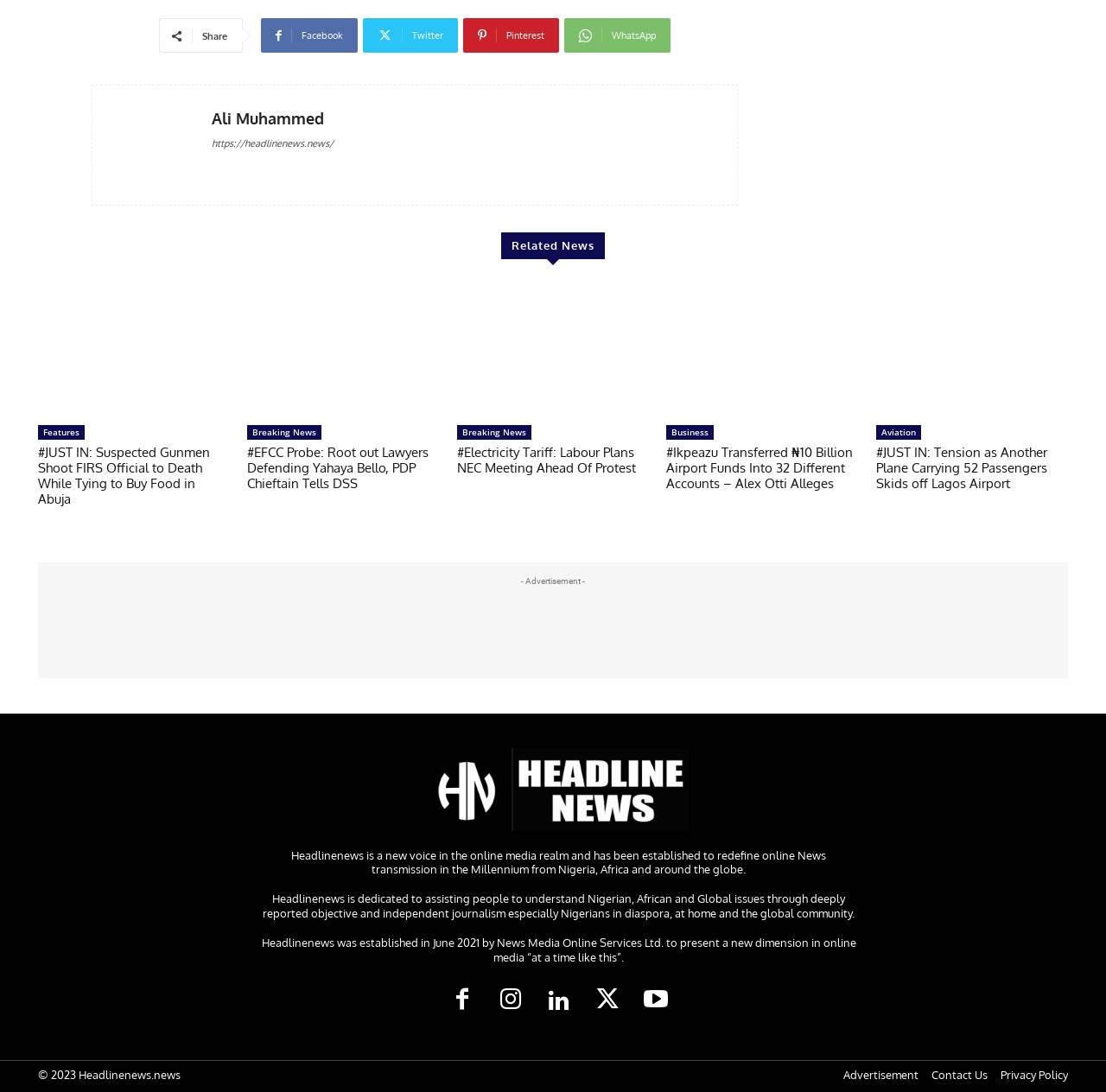Specify the bounding box coordinates for the region that must be clicked to perform the given instruction: "Check the latest Breaking News".

[0.034, 0.389, 0.077, 0.403]